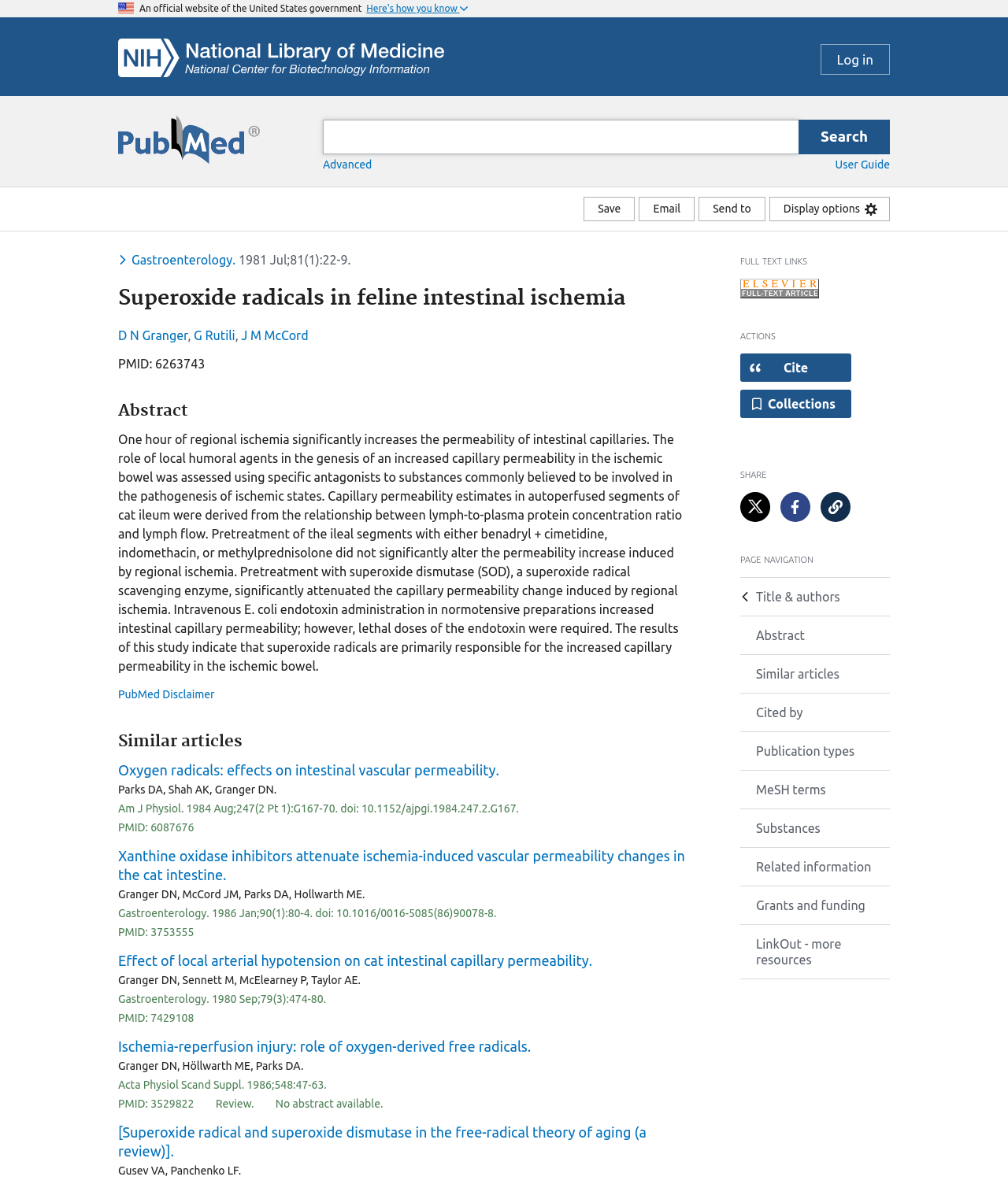Find the bounding box coordinates of the element you need to click on to perform this action: 'Search for a term'. The coordinates should be represented by four float values between 0 and 1, in the format [left, top, right, bottom].

[0.305, 0.101, 0.898, 0.13]